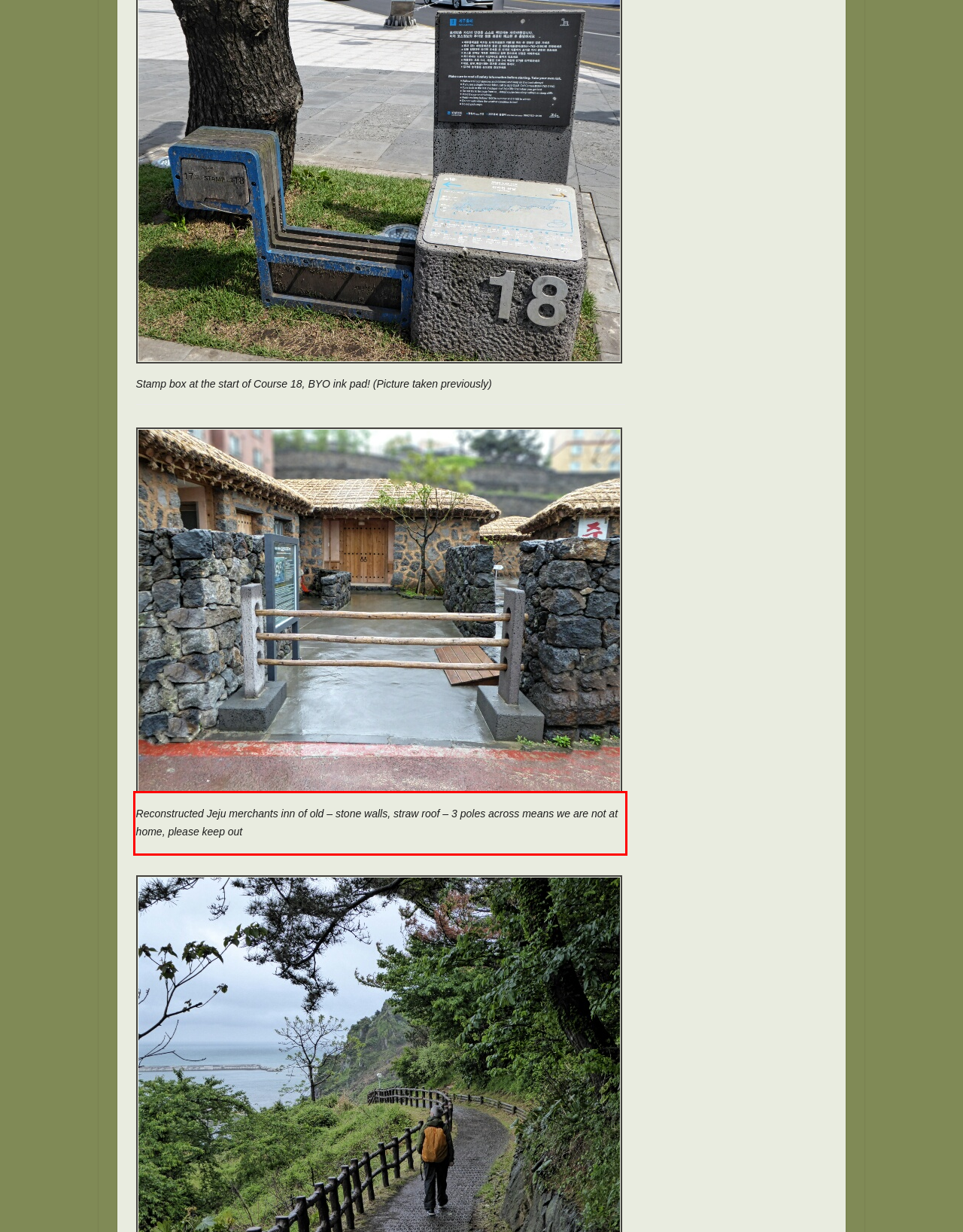Within the provided webpage screenshot, find the red rectangle bounding box and perform OCR to obtain the text content.

Reconstructed Jeju merchants inn of old – stone walls, straw roof – 3 poles across means we are not at home, please keep out